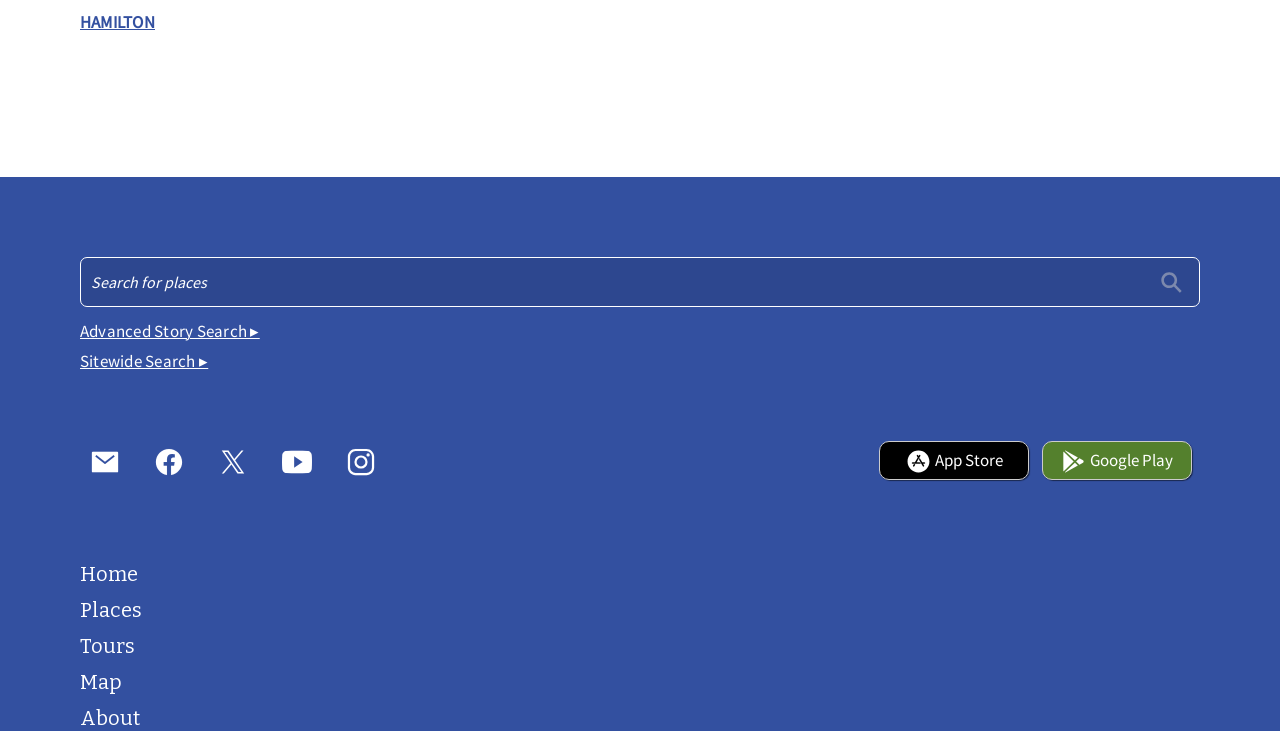What is the text of the first link on the webpage?
Provide a detailed answer to the question using information from the image.

The first link on the webpage is 'HAMILTON' which is located at the top left corner of the webpage with a bounding box coordinate of [0.062, 0.017, 0.121, 0.045].